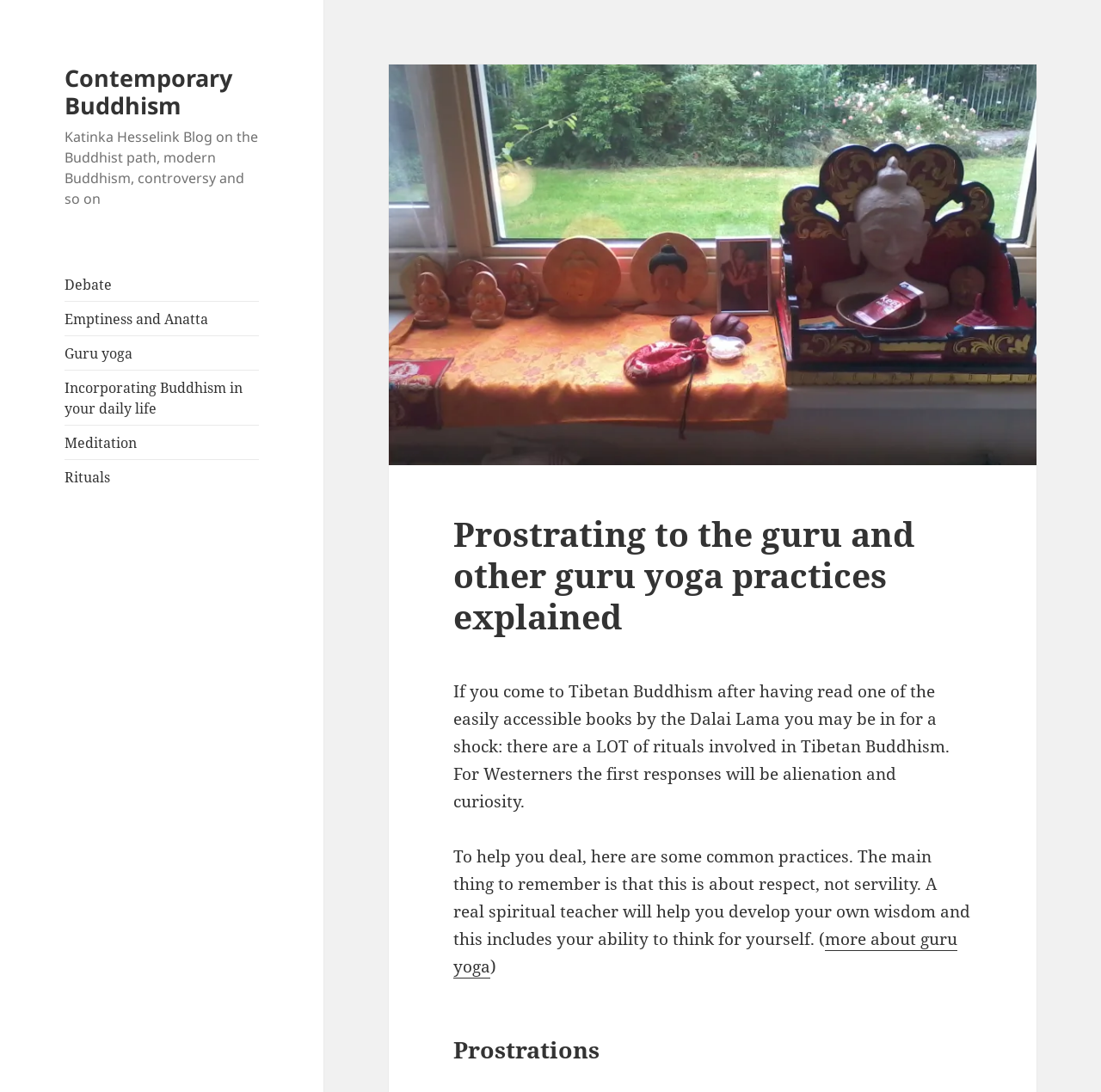Find the bounding box coordinates of the clickable element required to execute the following instruction: "learn about Guru yoga". Provide the coordinates as four float numbers between 0 and 1, i.e., [left, top, right, bottom].

[0.059, 0.315, 0.121, 0.332]